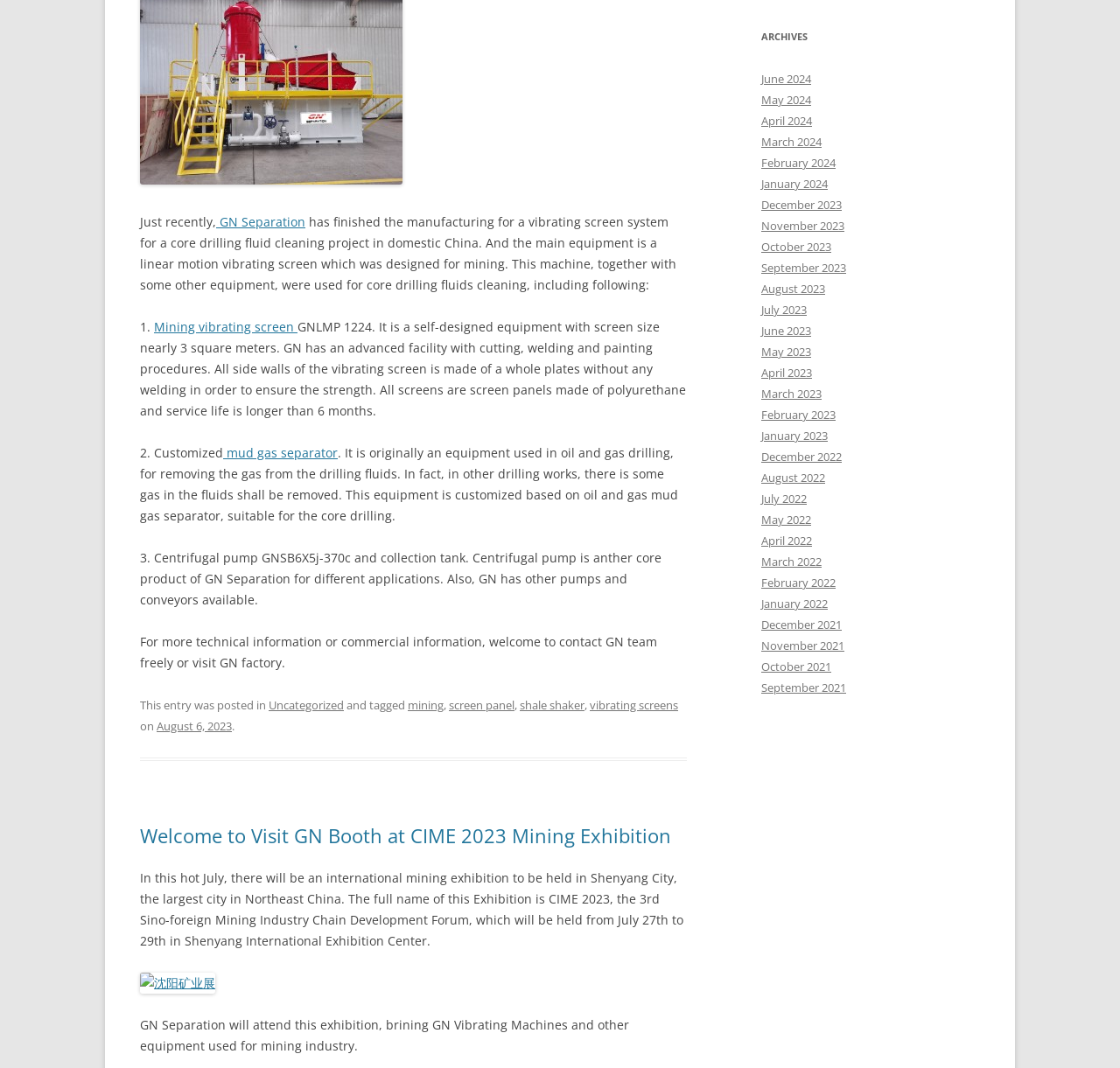Determine the bounding box coordinates for the HTML element mentioned in the following description: "mining". The coordinates should be a list of four floats ranging from 0 to 1, represented as [left, top, right, bottom].

[0.364, 0.653, 0.396, 0.668]